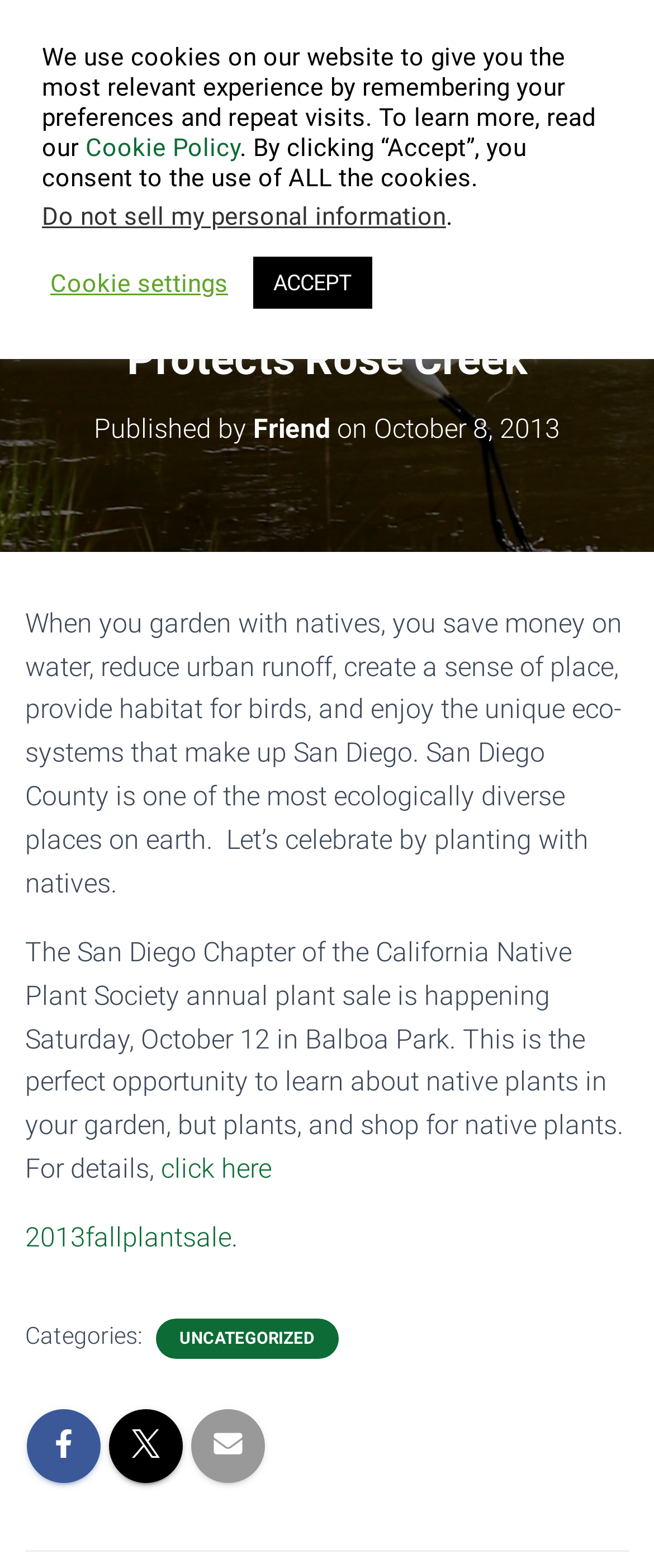Select the bounding box coordinates of the element I need to click to carry out the following instruction: "Expand submenu to Our programmes".

None